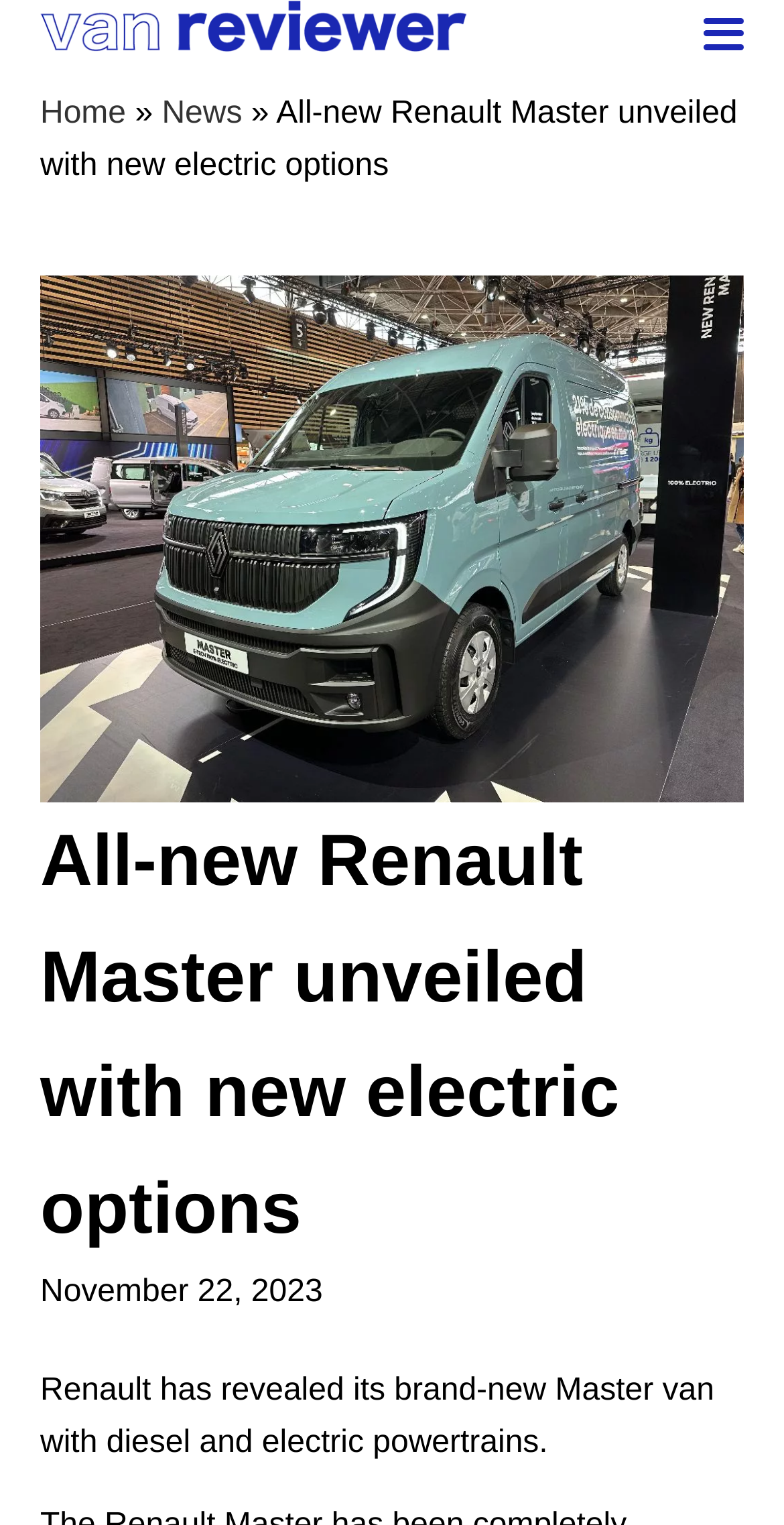Given the description of a UI element: "alt="Van Reviewer logo"", identify the bounding box coordinates of the matching element in the webpage screenshot.

[0.051, 0.0, 0.595, 0.035]